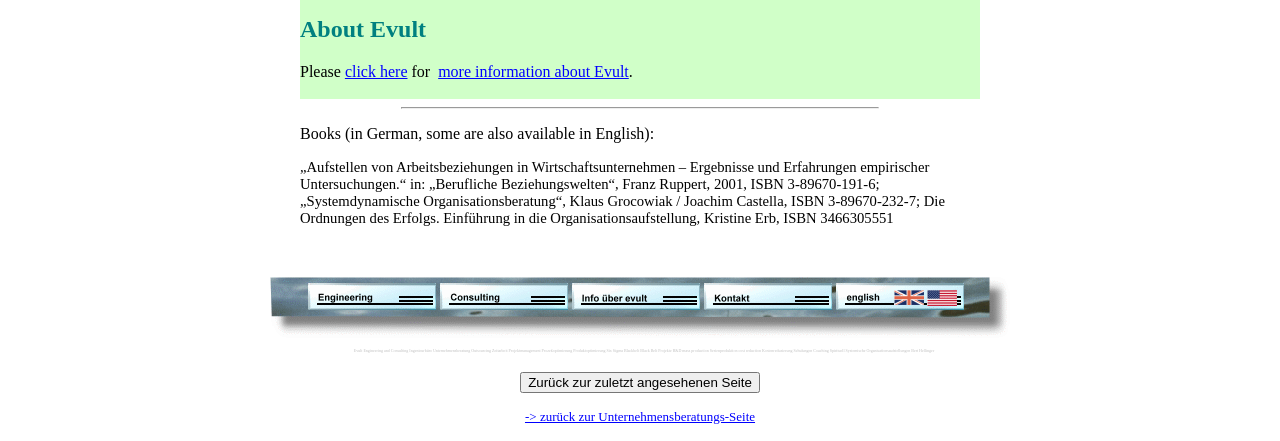Find and provide the bounding box coordinates for the UI element described with: "Purchase".

None